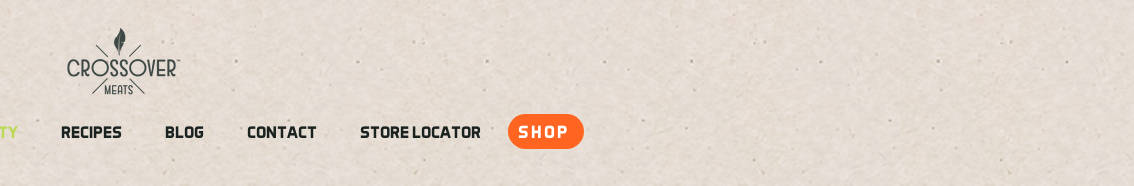What is the color of the 'SHOP' button?
Using the visual information, respond with a single word or phrase.

orange